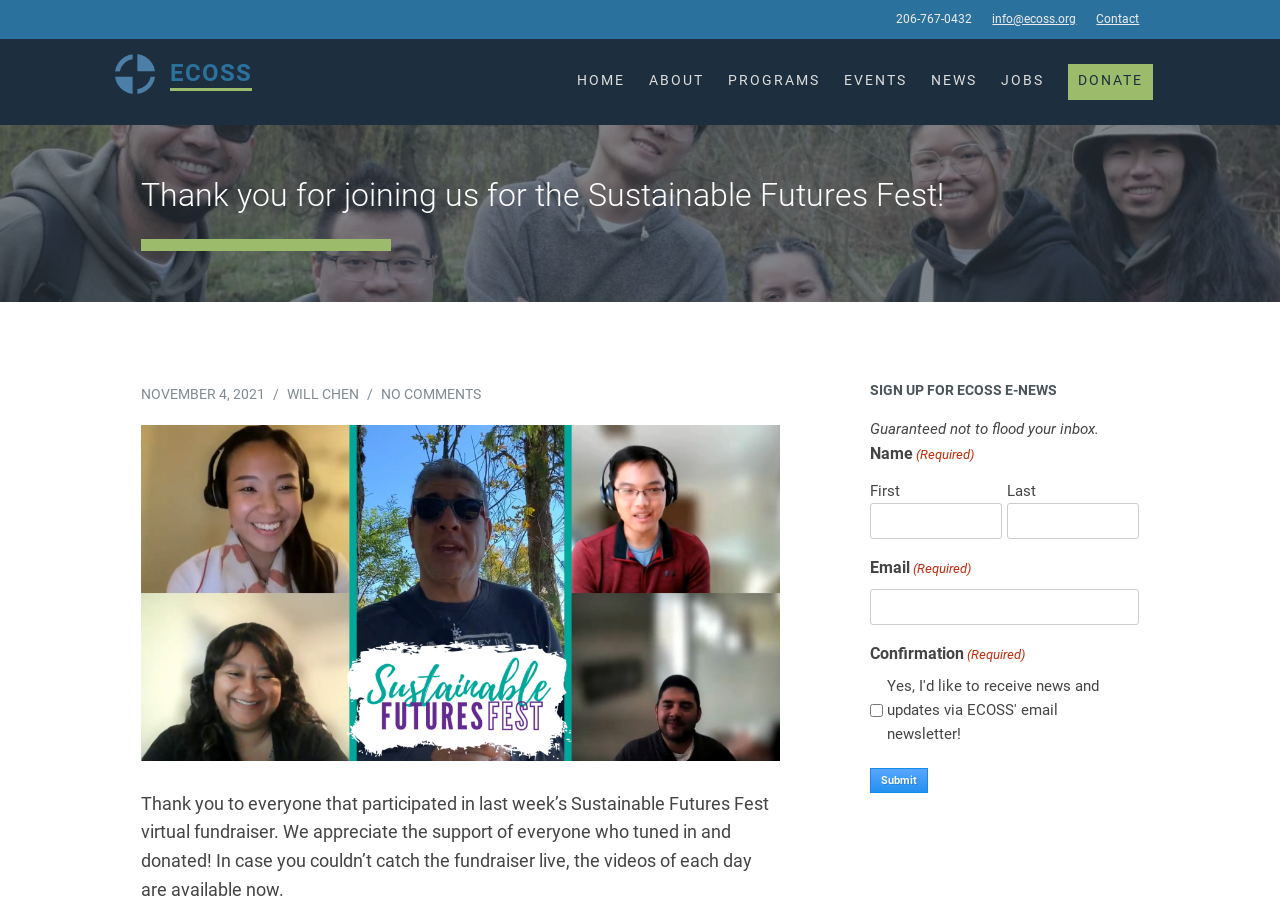Pinpoint the bounding box coordinates of the element you need to click to execute the following instruction: "Click on the ECOSS link". The bounding box should be represented by four float numbers between 0 and 1, in the format [left, top, right, bottom].

[0.133, 0.066, 0.197, 0.097]